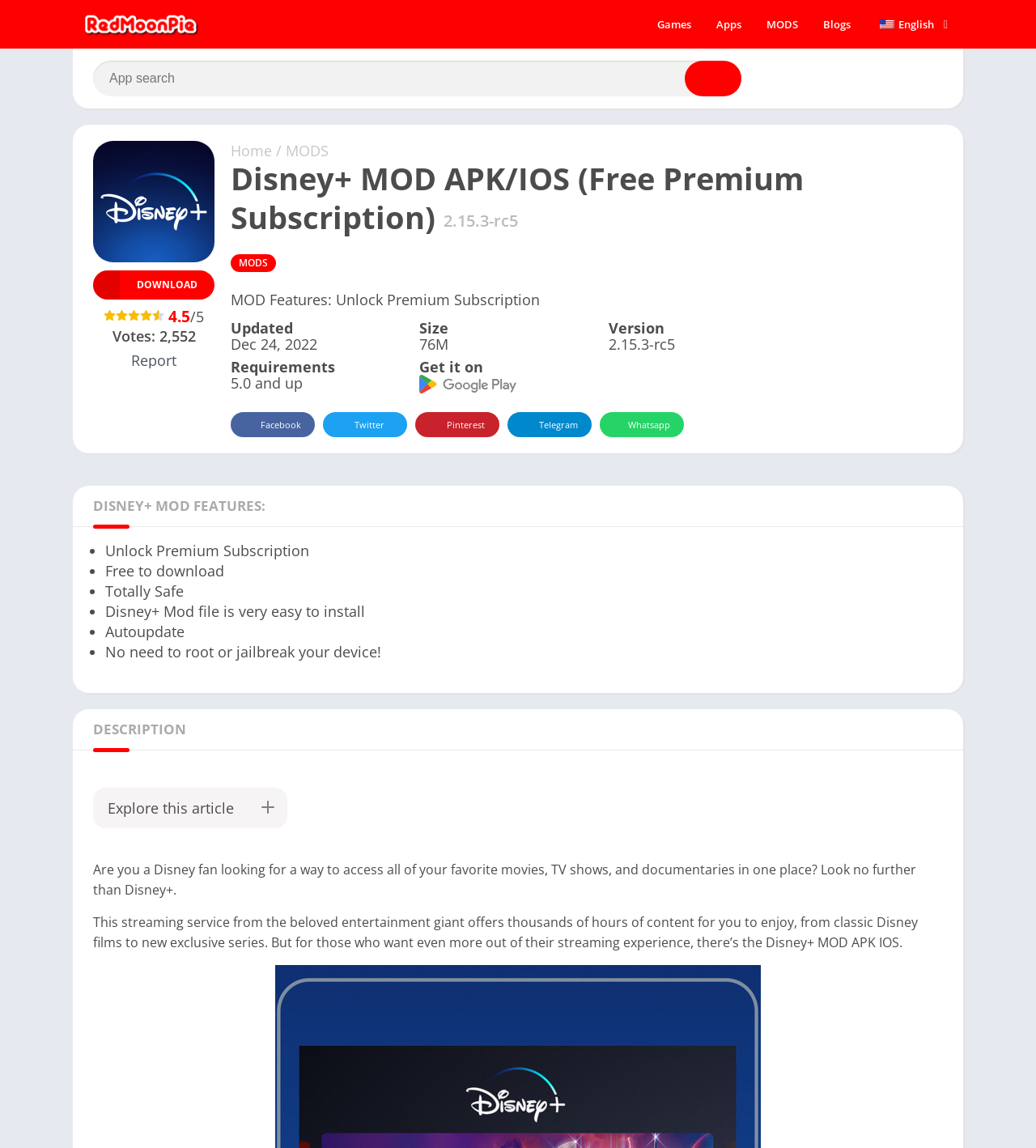What is the benefit of using the Disney+ MOD APK/IOS?
Based on the image, respond with a single word or phrase.

Unlock Premium Subscription